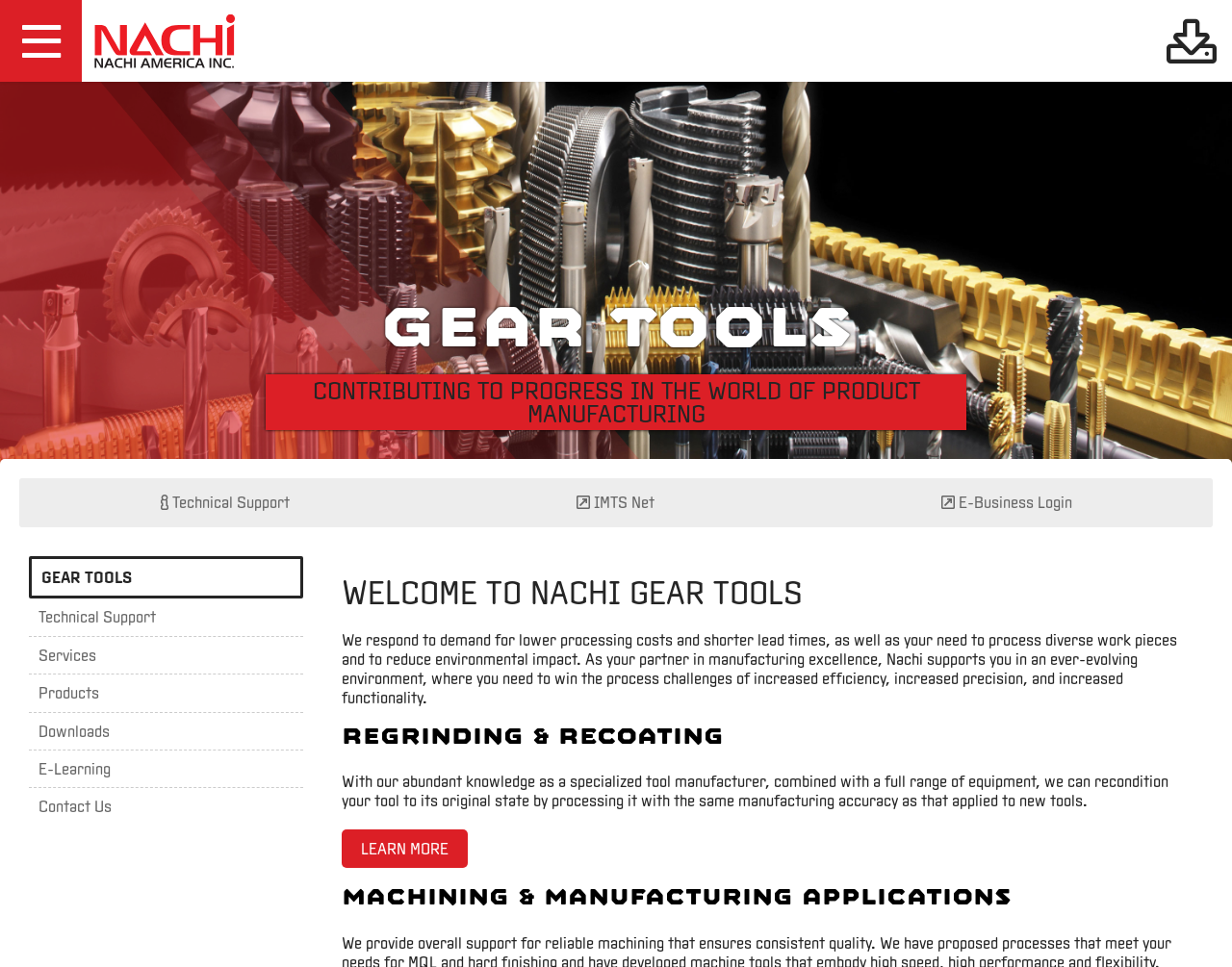Determine the bounding box coordinates for the area that needs to be clicked to fulfill this task: "Download Cutting Tools files". The coordinates must be given as four float numbers between 0 and 1, i.e., [left, top, right, bottom].

[0.733, 0.082, 0.865, 0.142]